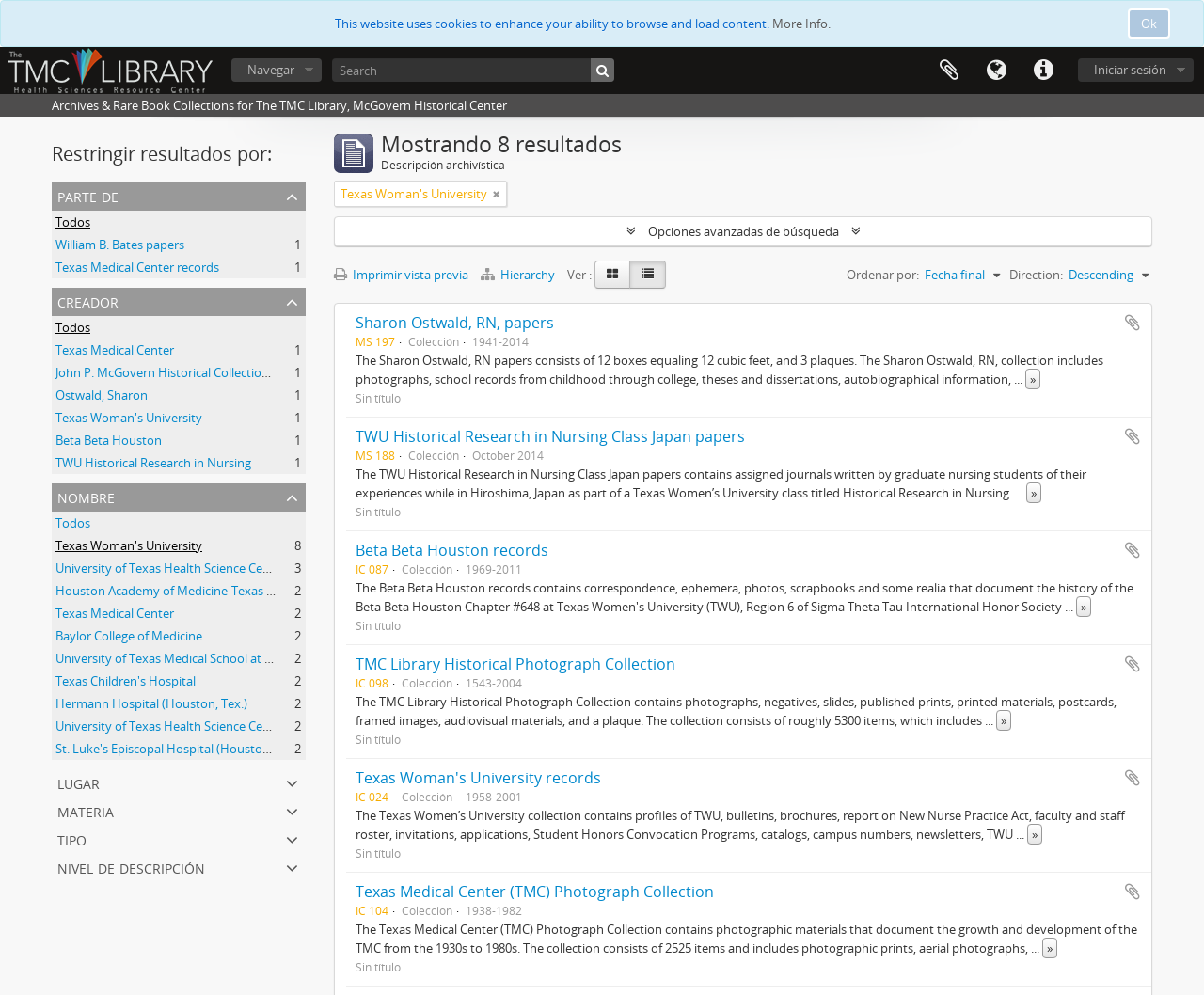Please determine the bounding box coordinates of the element to click on in order to accomplish the following task: "View more information about Sharon Ostwald papers". Ensure the coordinates are four float numbers ranging from 0 to 1, i.e., [left, top, right, bottom].

[0.295, 0.314, 0.46, 0.335]